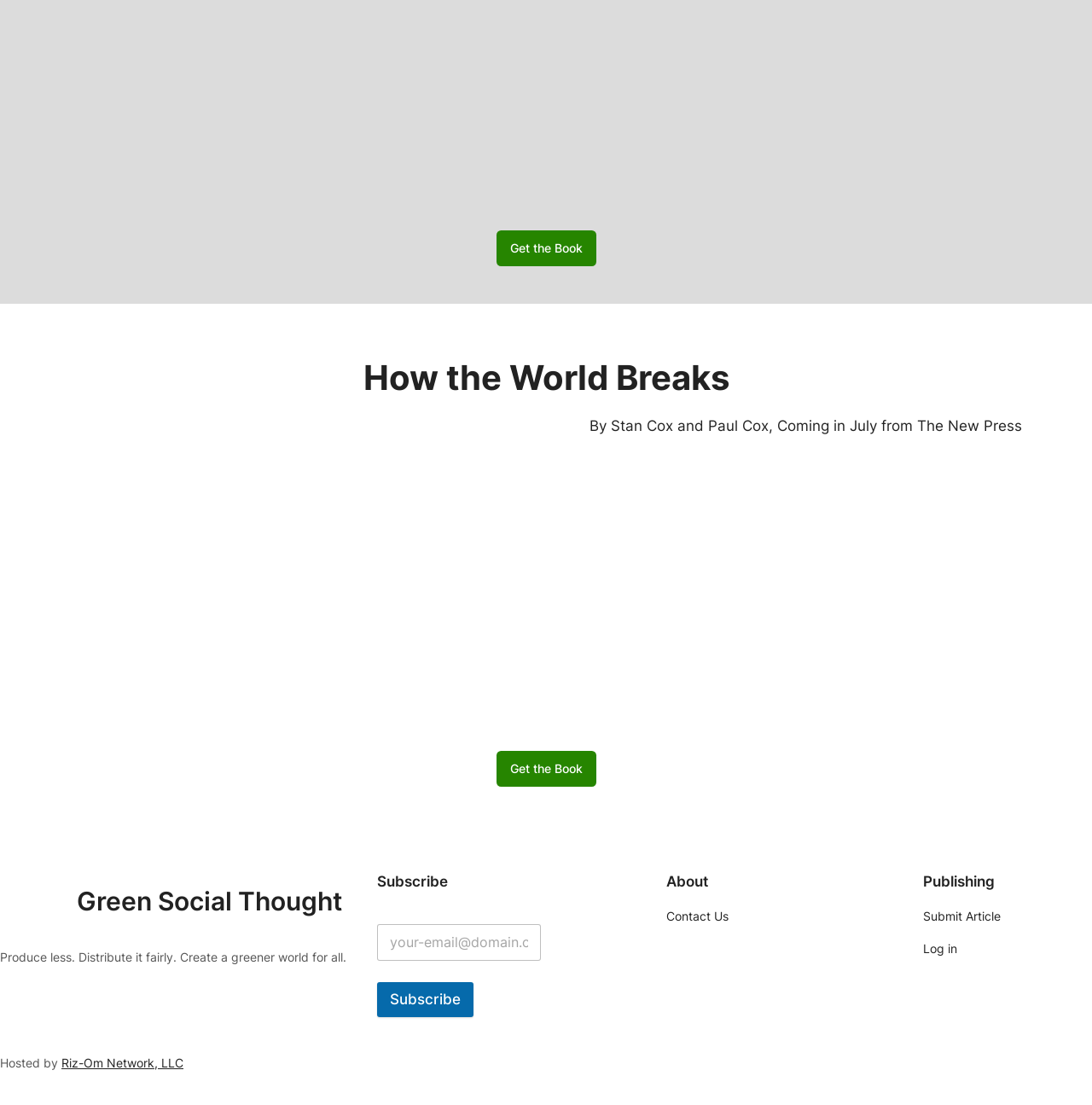Can you provide the bounding box coordinates for the element that should be clicked to implement the instruction: "Subscribe"?

[0.345, 0.888, 0.433, 0.92]